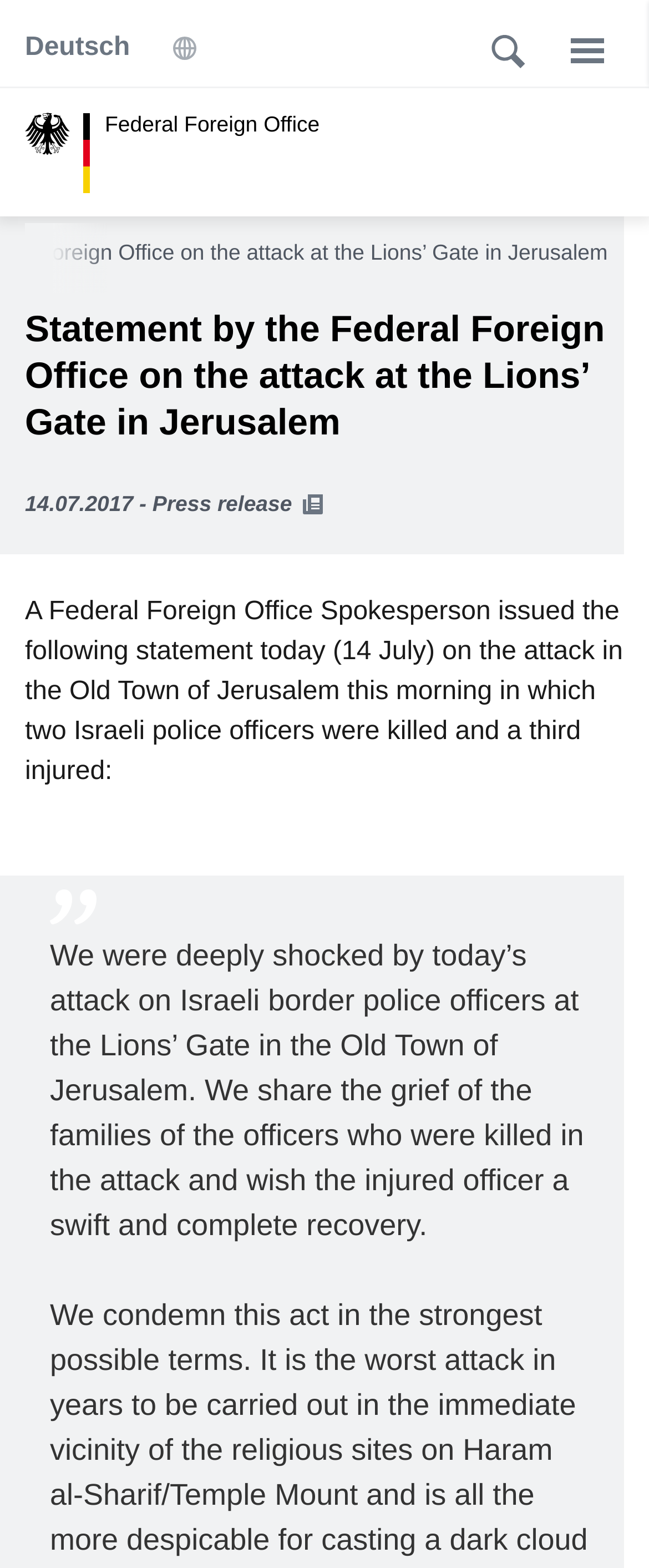With reference to the screenshot, provide a detailed response to the question below:
What is the language selection option available on the webpage?

I found the answer by looking at the combobox element with the label 'Language :' which is located in the navigation area of the webpage.